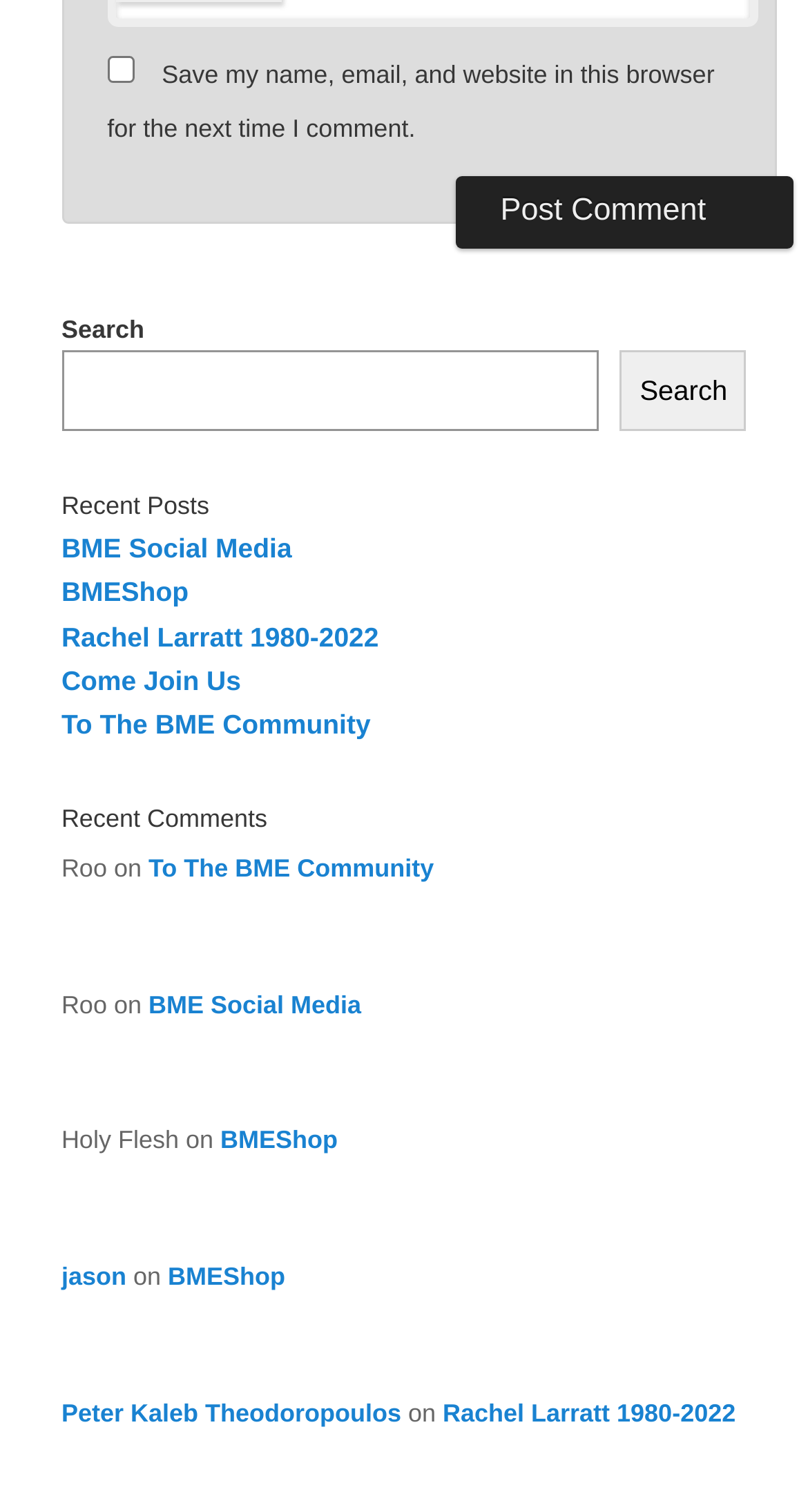Identify the bounding box of the UI component described as: "jason".

[0.076, 0.835, 0.156, 0.854]